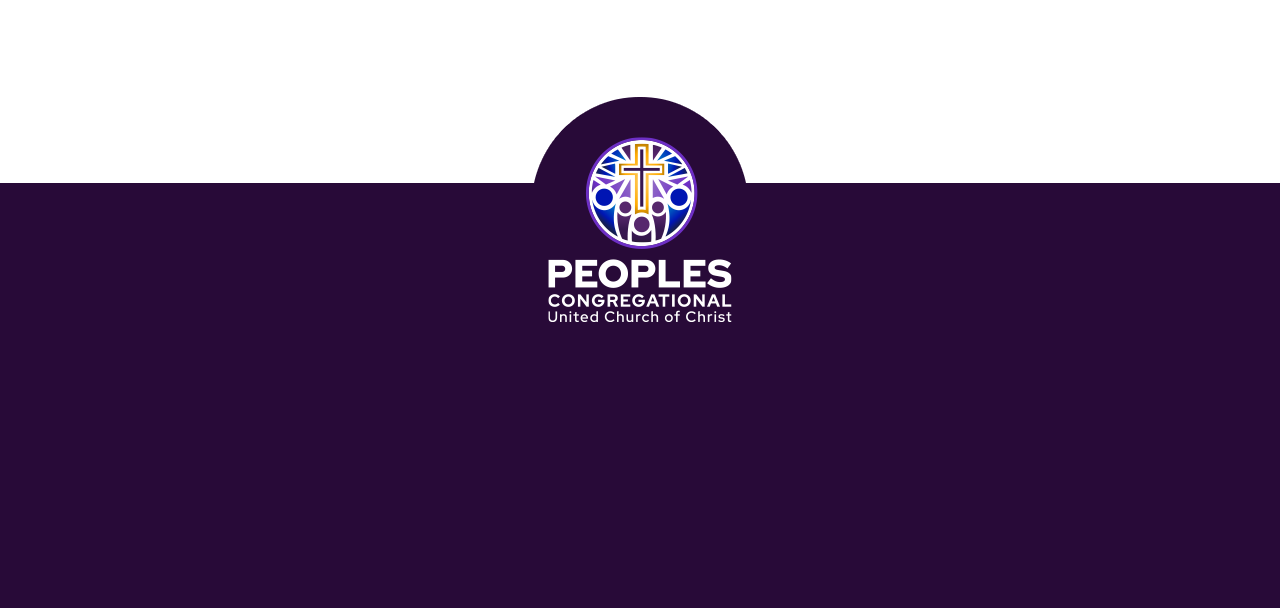Please find the bounding box coordinates of the element's region to be clicked to carry out this instruction: "Click About Us".

[0.249, 0.584, 0.334, 0.641]